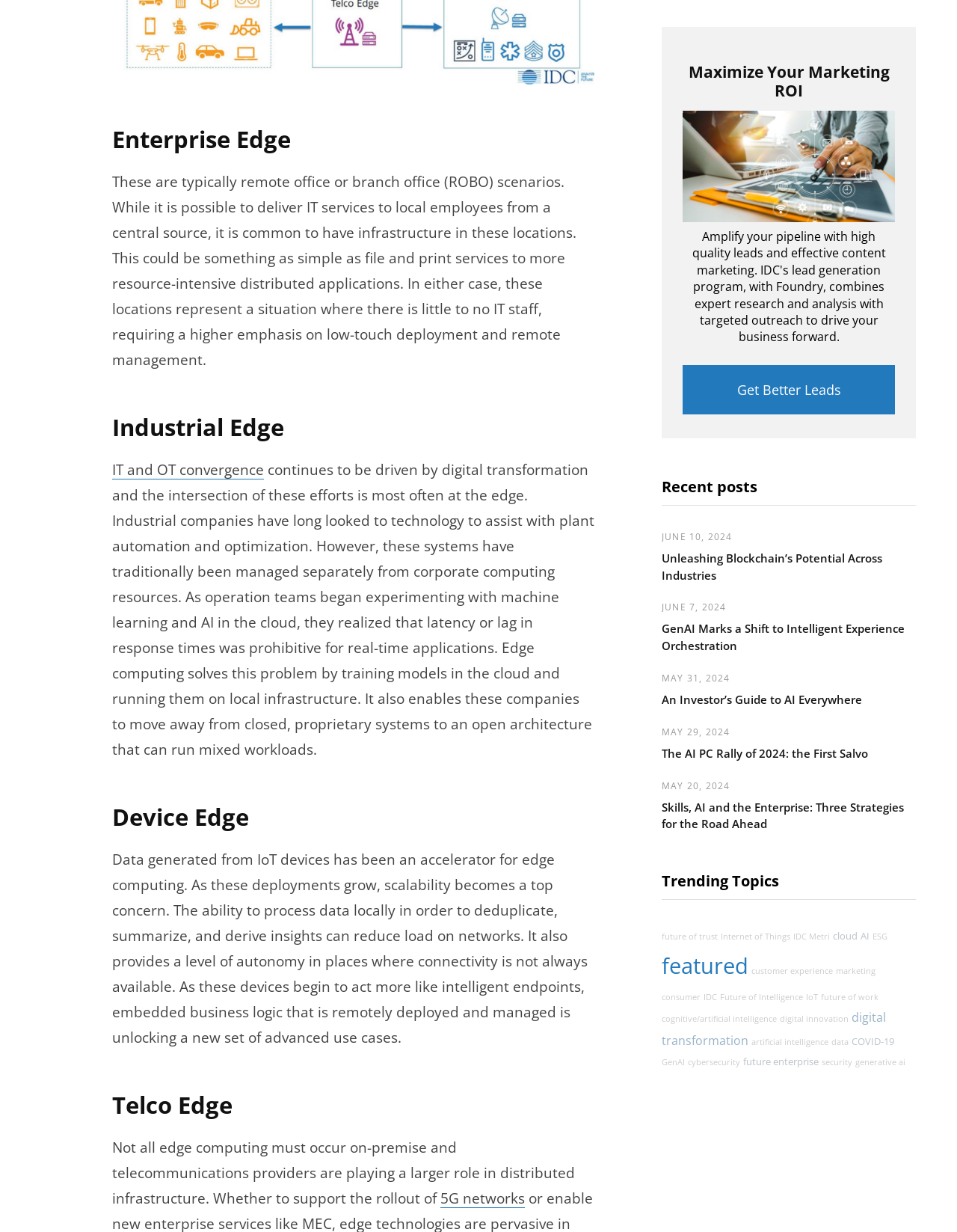Please find the bounding box coordinates of the element that you should click to achieve the following instruction: "Explore 'Trending Topics'". The coordinates should be presented as four float numbers between 0 and 1: [left, top, right, bottom].

[0.691, 0.706, 0.957, 0.731]